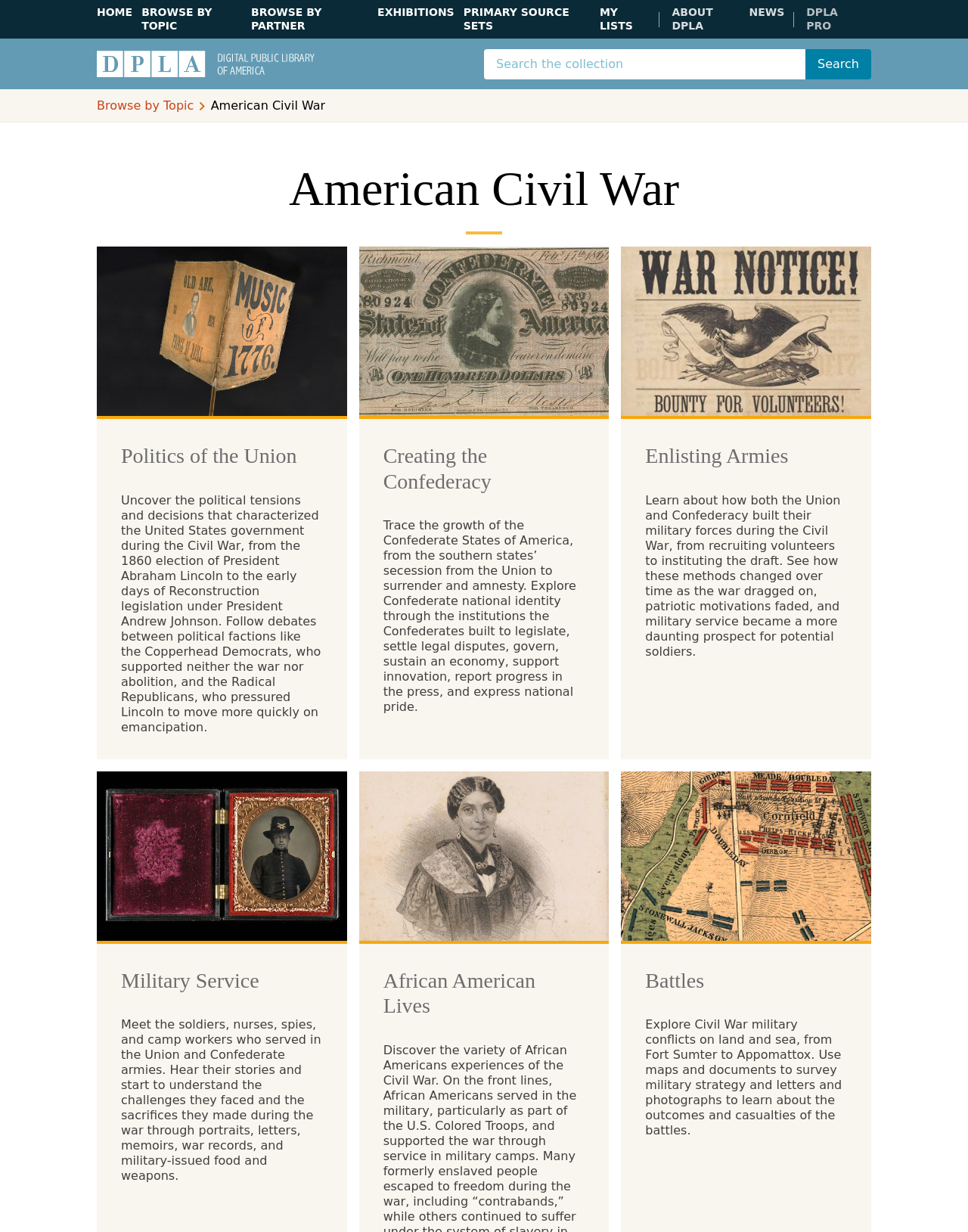Given the element description: "parent_node: Search title="Home Page"", predict the bounding box coordinates of this UI element. The coordinates must be four float numbers between 0 and 1, given as [left, top, right, bottom].

[0.1, 0.031, 0.325, 0.073]